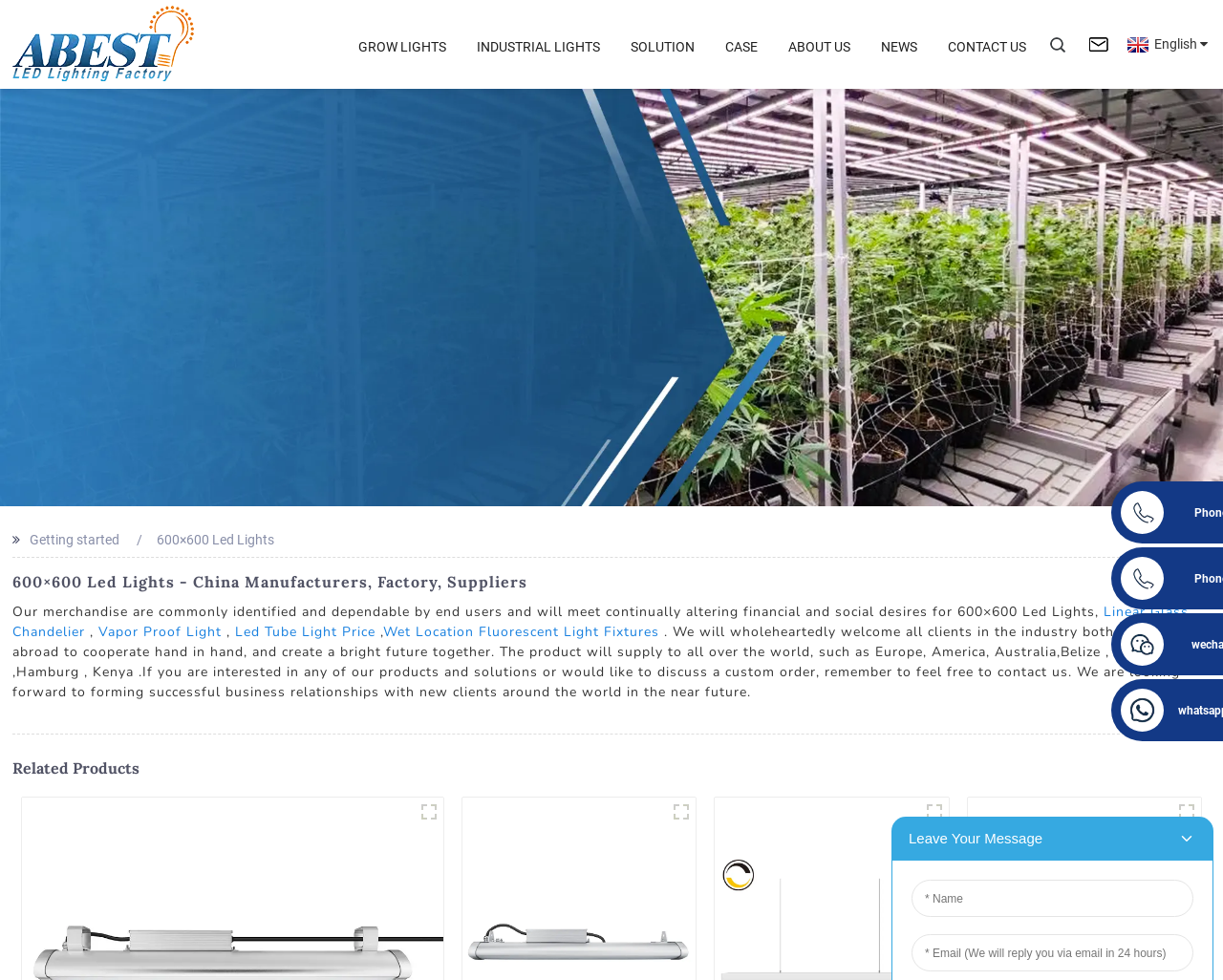Find the bounding box coordinates of the clickable area required to complete the following action: "Search for exam materials".

None